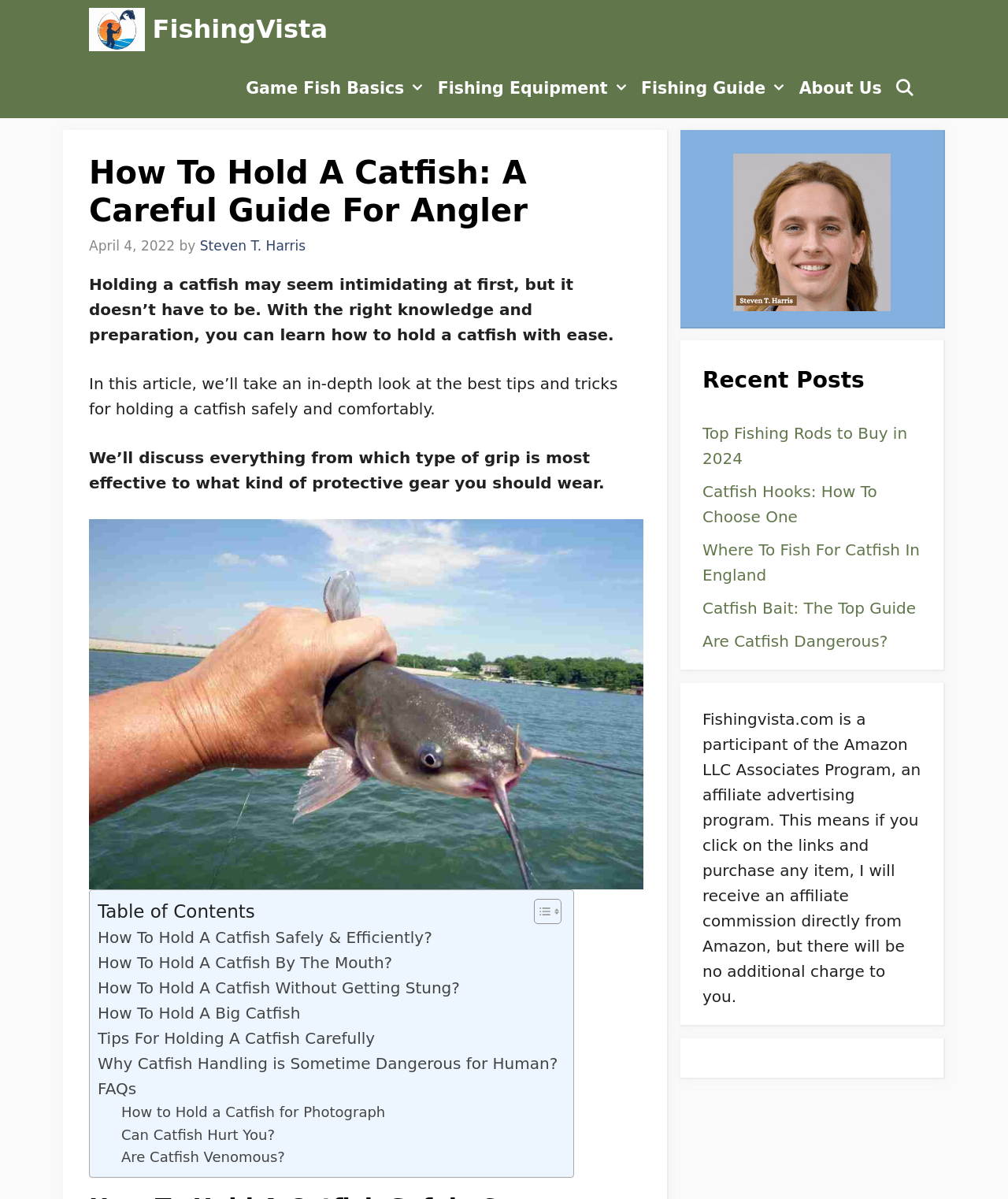For the element described, predict the bounding box coordinates as (top-left x, top-left y, bottom-right x, bottom-right y). All values should be between 0 and 1. Element description: Catfish Bait: The Top Guide

[0.697, 0.499, 0.909, 0.515]